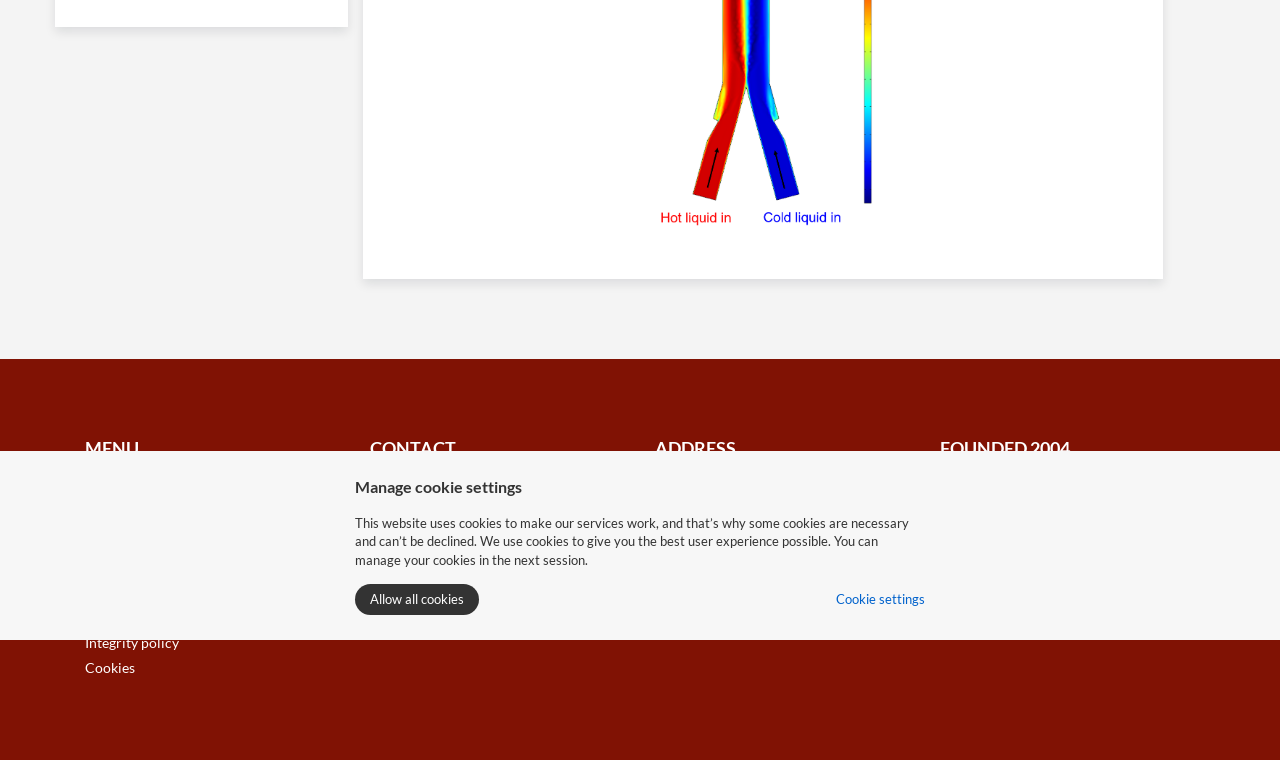Based on the description "+46 (0)73 69 333 45", find the bounding box of the specified UI element.

[0.326, 0.635, 0.423, 0.658]